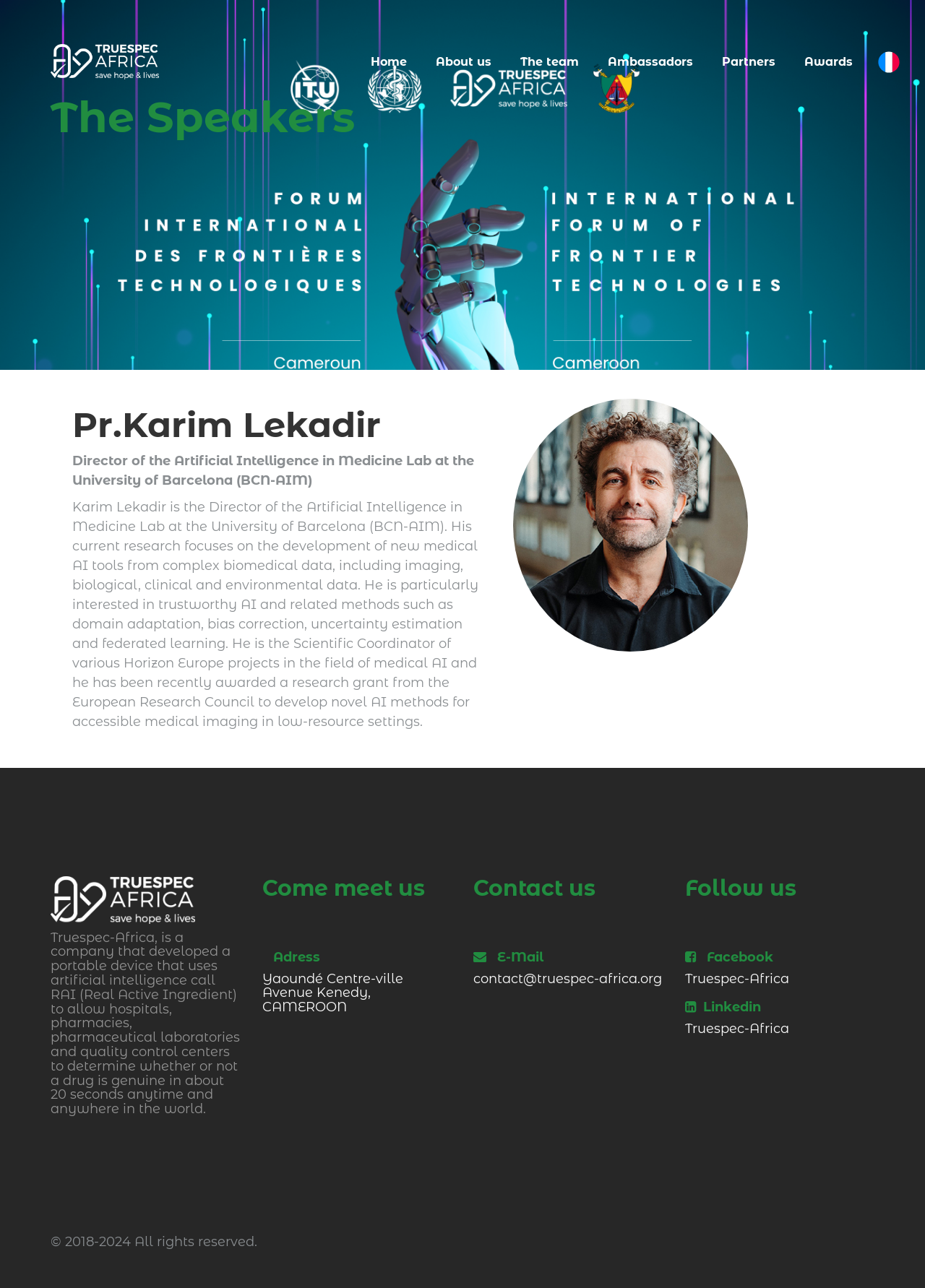What is the company name?
Provide a comprehensive and detailed answer to the question.

I found the company name by looking at the text that says 'Truespec-Africa, is a company that developed a portable device...' which is located in the contentinfo section.